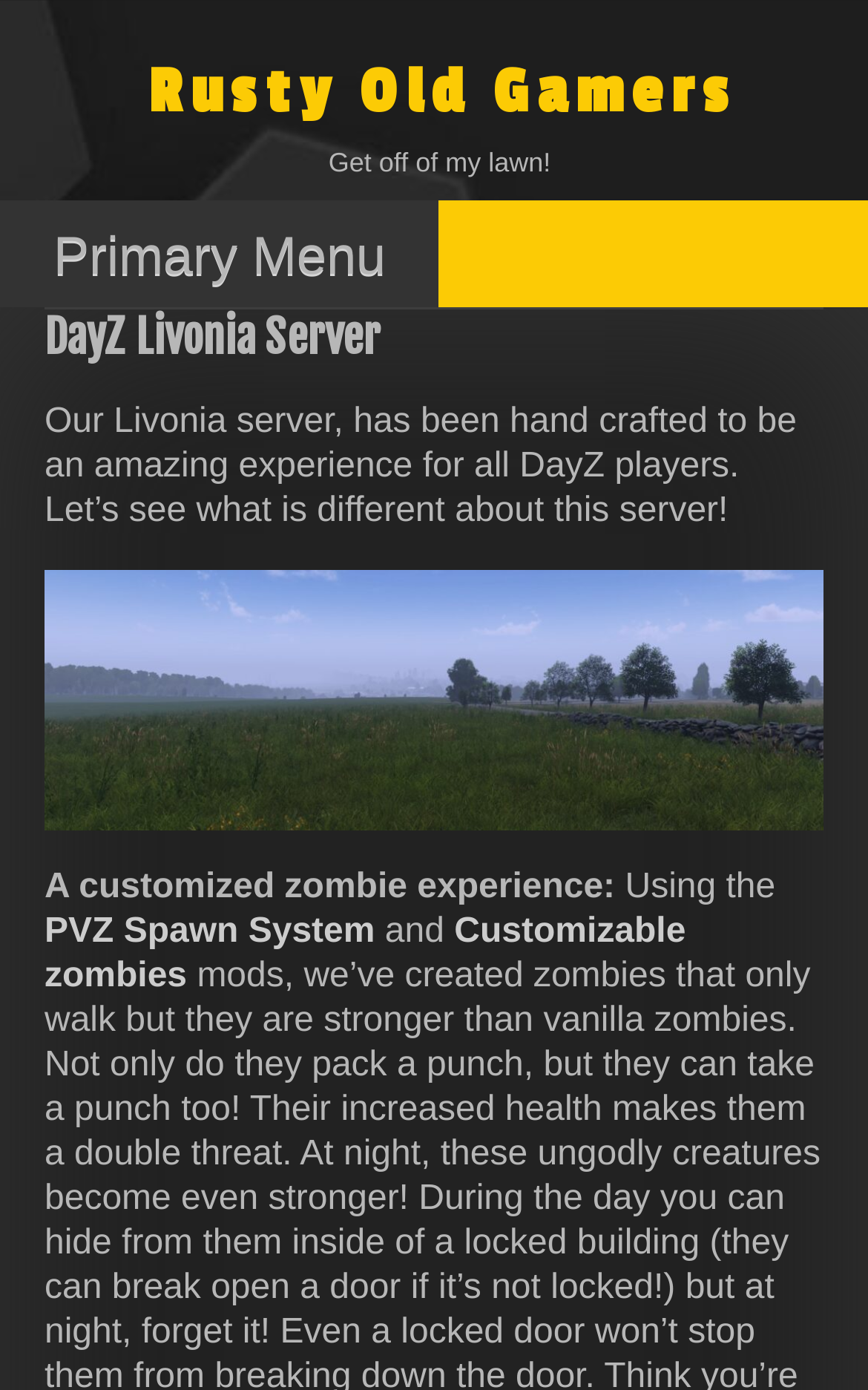What is the name of the server?
Using the information from the image, provide a comprehensive answer to the question.

I found the answer by looking at the heading element 'DayZ Livonia Server' inside the primary menu, which is a prominent element on the webpage.